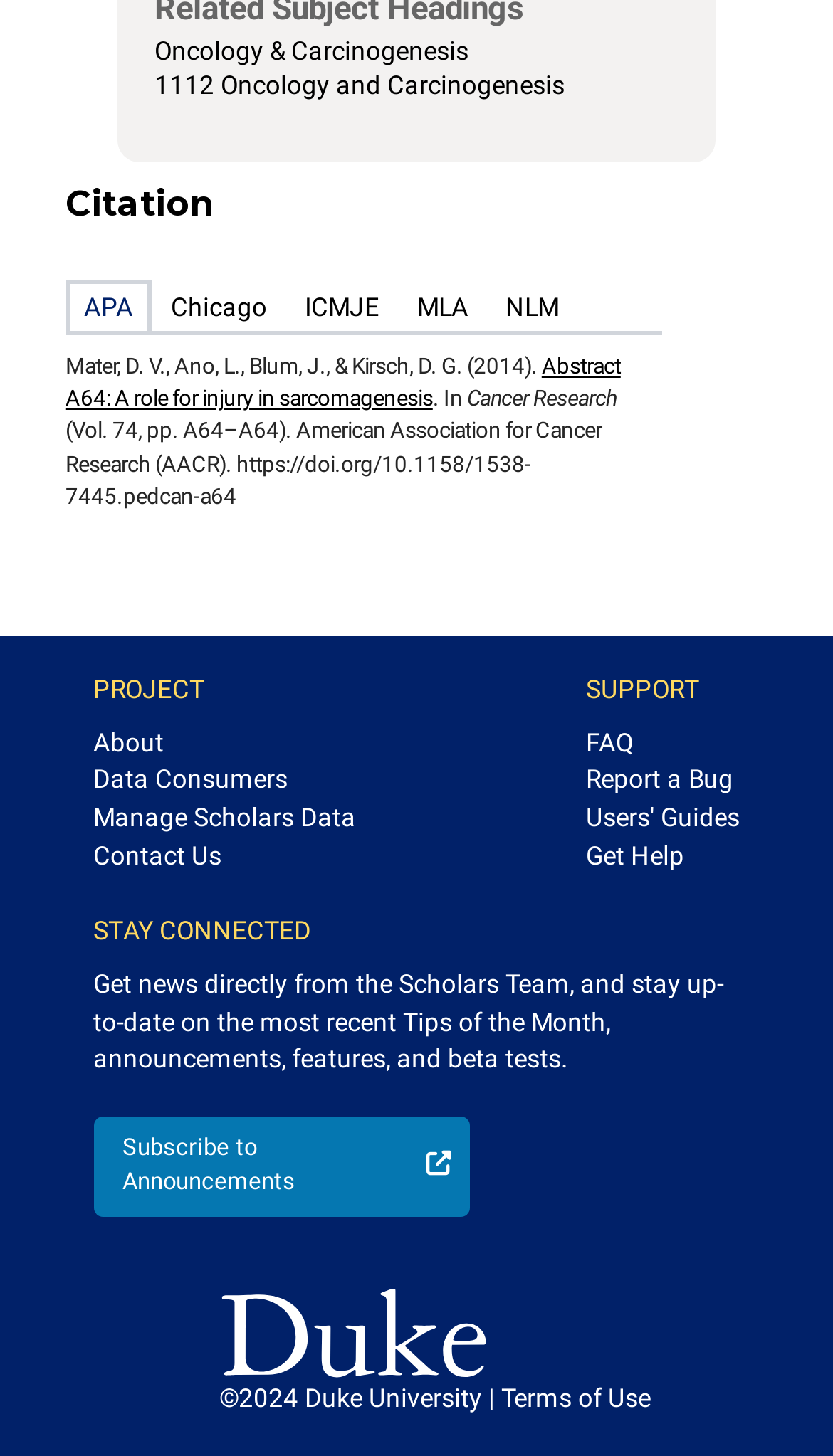Can you give a detailed response to the following question using the information from the image? What is the name of the journal where the research paper was published?

I found the name of the journal by looking at the text content of the static text element 'Cancer Research' located below the 'Citation' heading. This text is part of the citation information, which suggests that it is the name of the journal where the research paper was published.